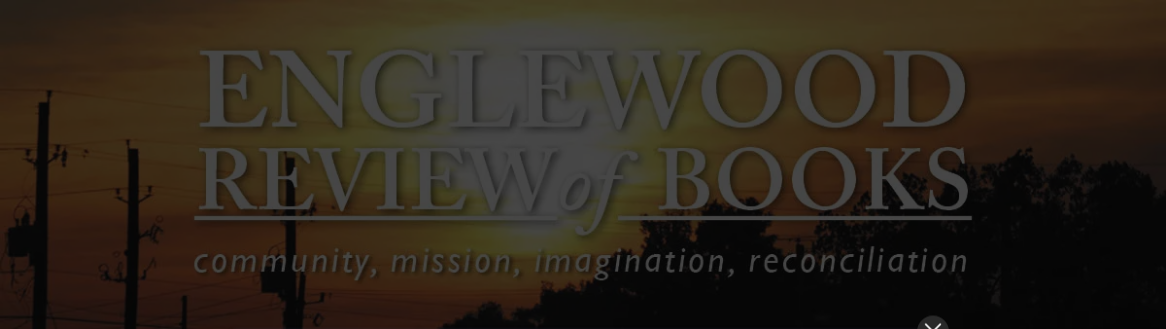What is written in a slightly smaller typeface?
Using the visual information, respond with a single word or phrase.

of BOOKS